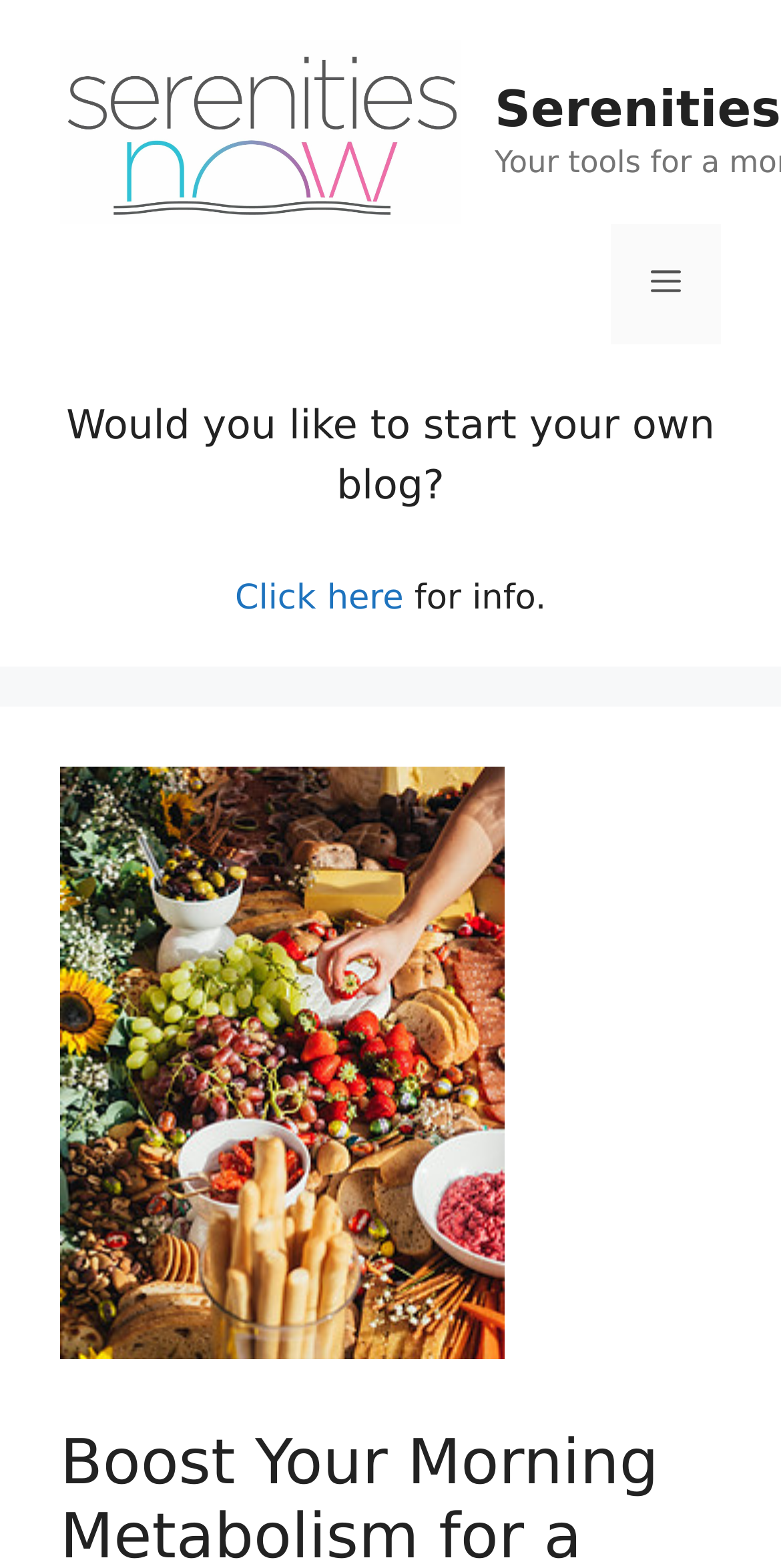What is the topic of the heading in the middle of the page?
Please provide a detailed answer to the question.

I found the heading element with the text 'Would you like to start your own blog?' in the middle of the page, which suggests that the topic is related to starting a blog.